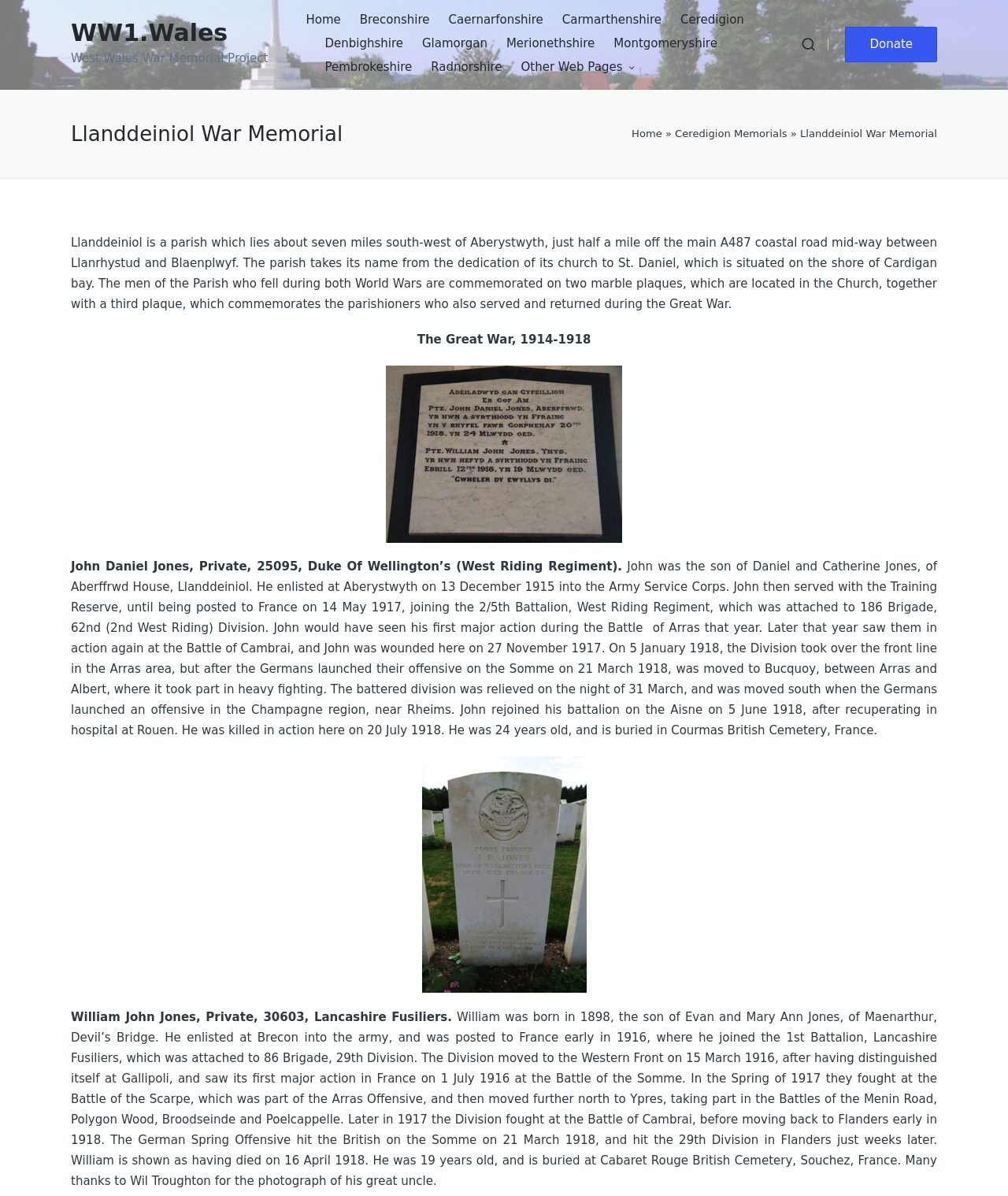Identify the bounding box coordinates of the section that should be clicked to achieve the task described: "Contact the company".

None